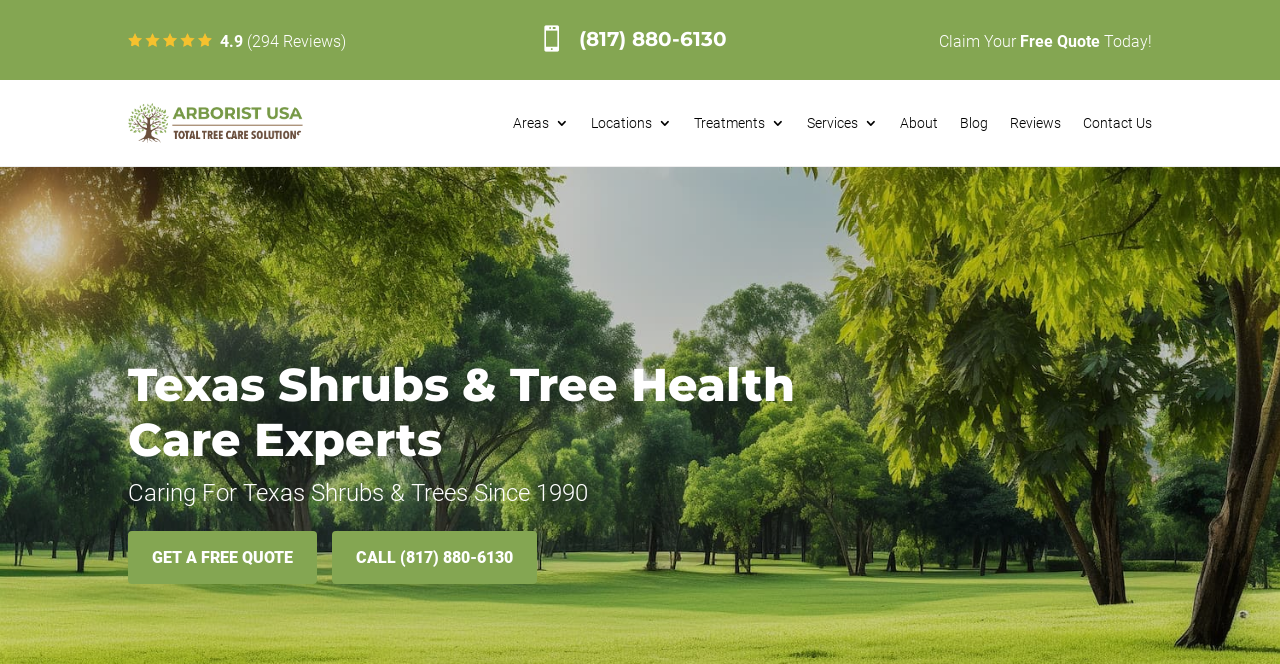How can I get a free quote?
Provide an in-depth and detailed answer to the question.

I found the call-to-action by looking at the link element with the text 'GET A FREE QUOTE' which is located near the bottom of the page, suggesting that clicking on it will allow me to get a free quote.